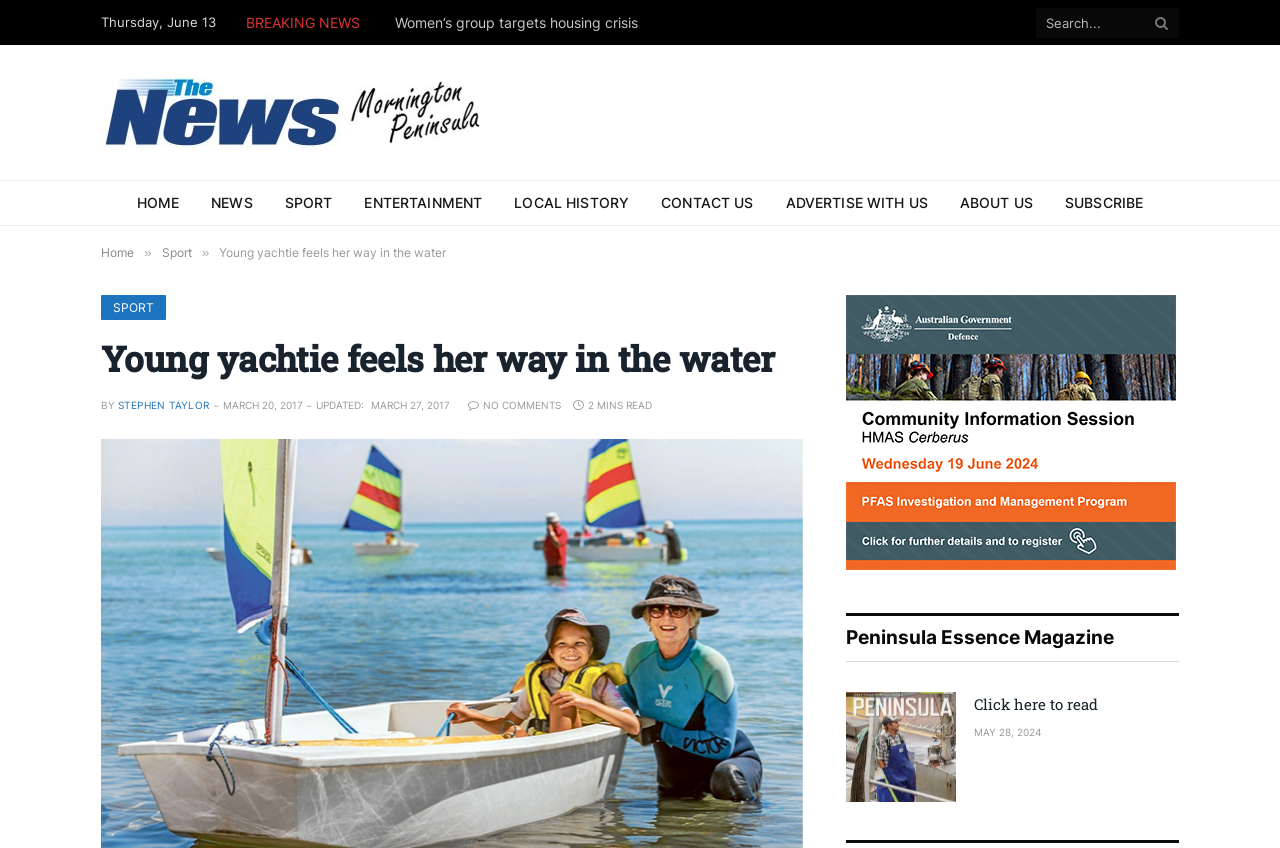Identify the bounding box coordinates of the clickable section necessary to follow the following instruction: "Check the latest news". The coordinates should be presented as four float numbers from 0 to 1, i.e., [left, top, right, bottom].

[0.192, 0.017, 0.281, 0.037]